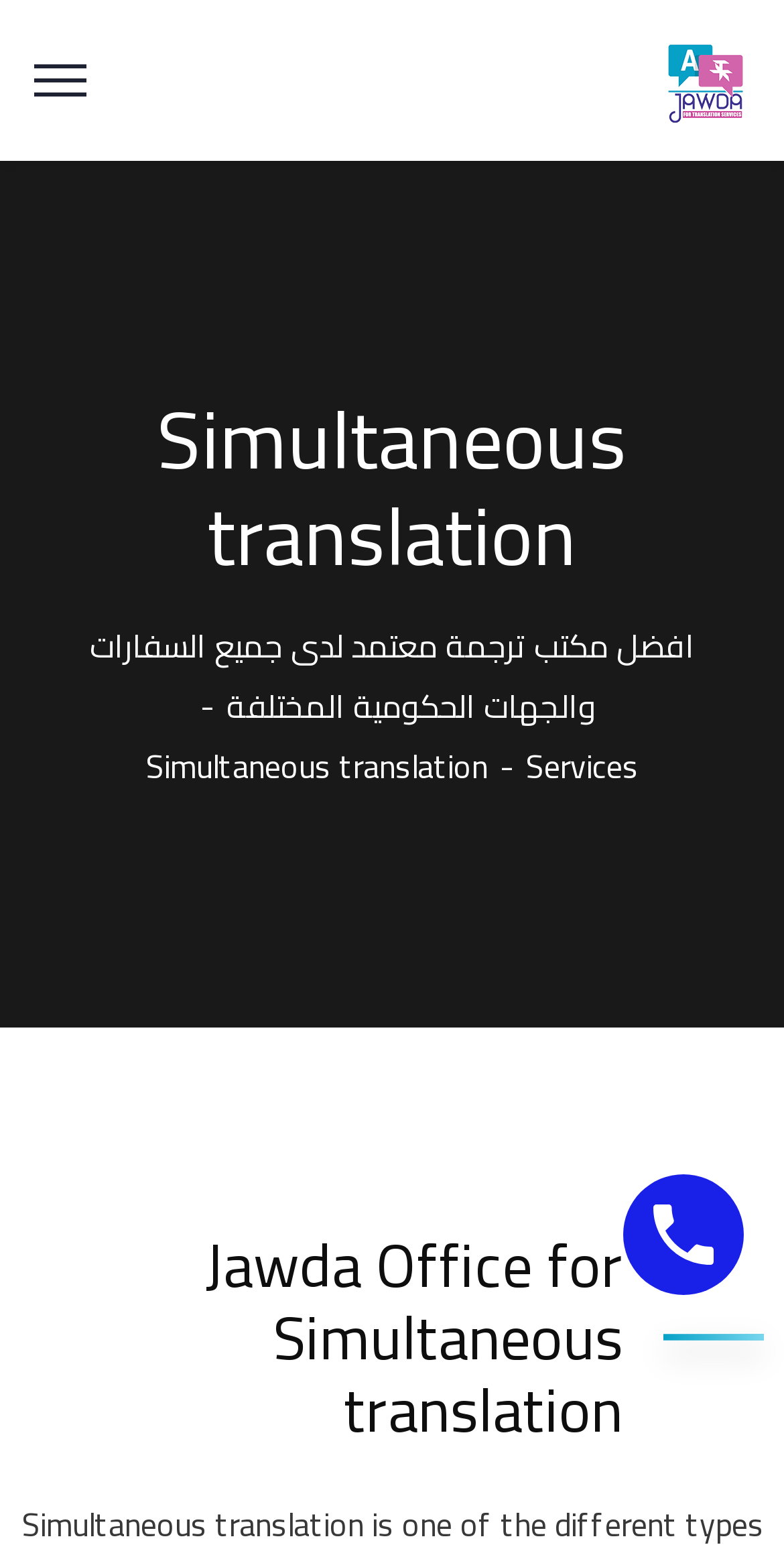Offer a detailed account of what is visible on the webpage.

The webpage is about the services provided by a company, specifically focusing on simultaneous translation. At the top-left corner, there is a heading that reads "Simultaneous translation". Below this heading, there are two links: one reads "افضل مكتب ترجمة معتمد لدى جميع السفارات والجهات الحكومية المختلفة-" and the other reads "Services-". The "Services-" link is positioned to the right of the first link.

To the top-right corner, there is a link and an image, both with the same text "شركة جودة للترجمة المعتمدة", which is the company's name. The image is slightly above the link.

Further down the page, there is a heading that reads "Jawda Office for Simultaneous translation", which is likely a subheading or a section title. Below this heading, there is another link with no text.

Overall, the webpage appears to be a service page for a company that provides simultaneous translation services, with links to more information and a heading that outlines the company's name and focus.